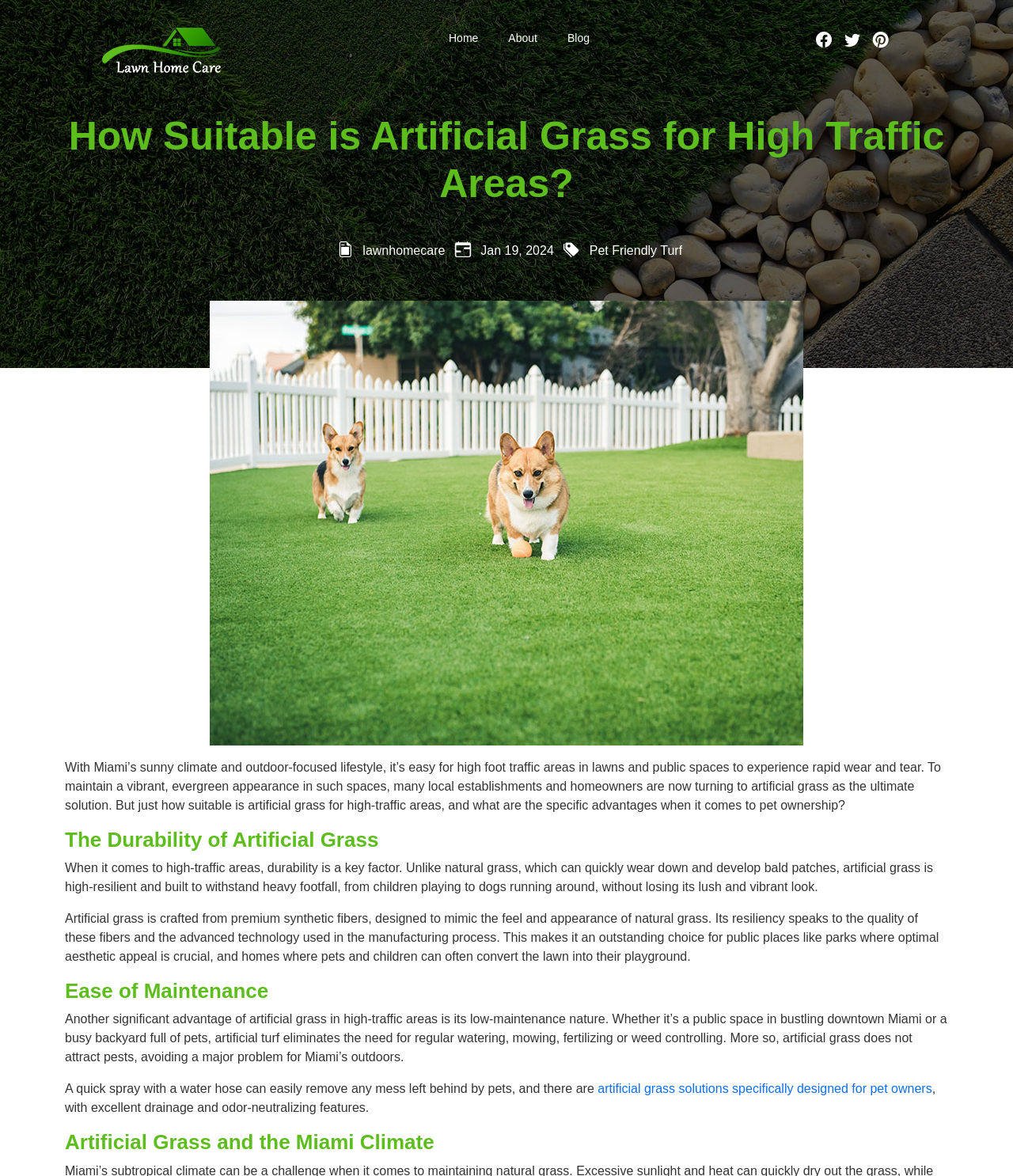What is the text of the webpage's headline?

How Suitable is Artificial Grass for High Traffic Areas?